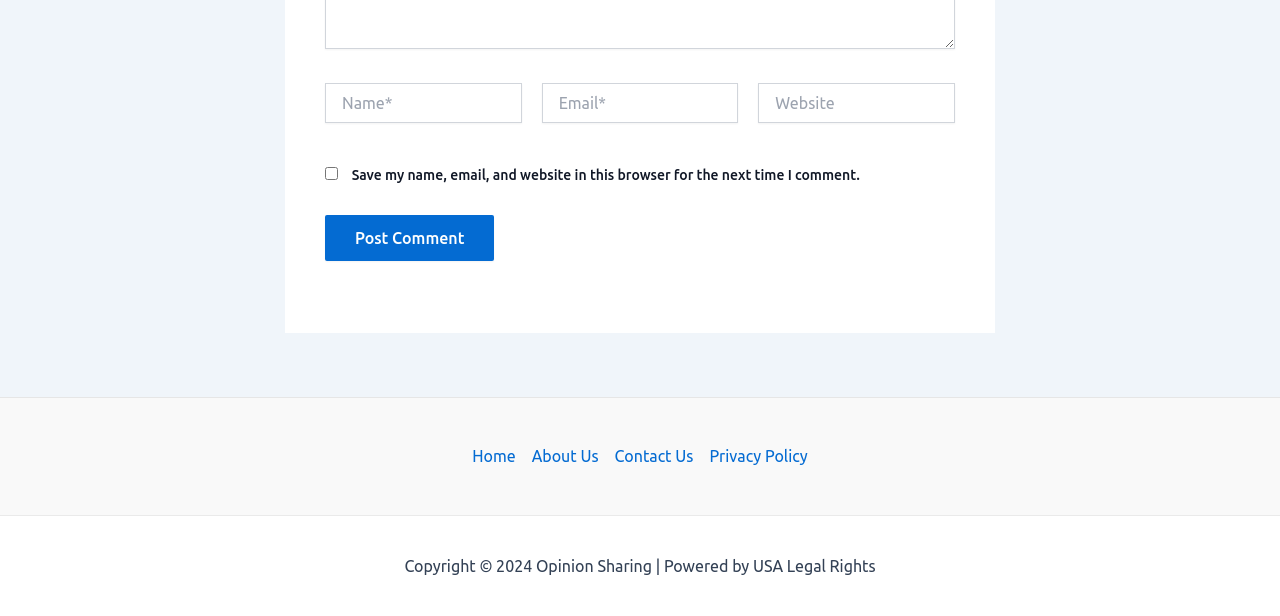Use a single word or phrase to answer the question: 
What is the purpose of the checkbox?

Save comment info